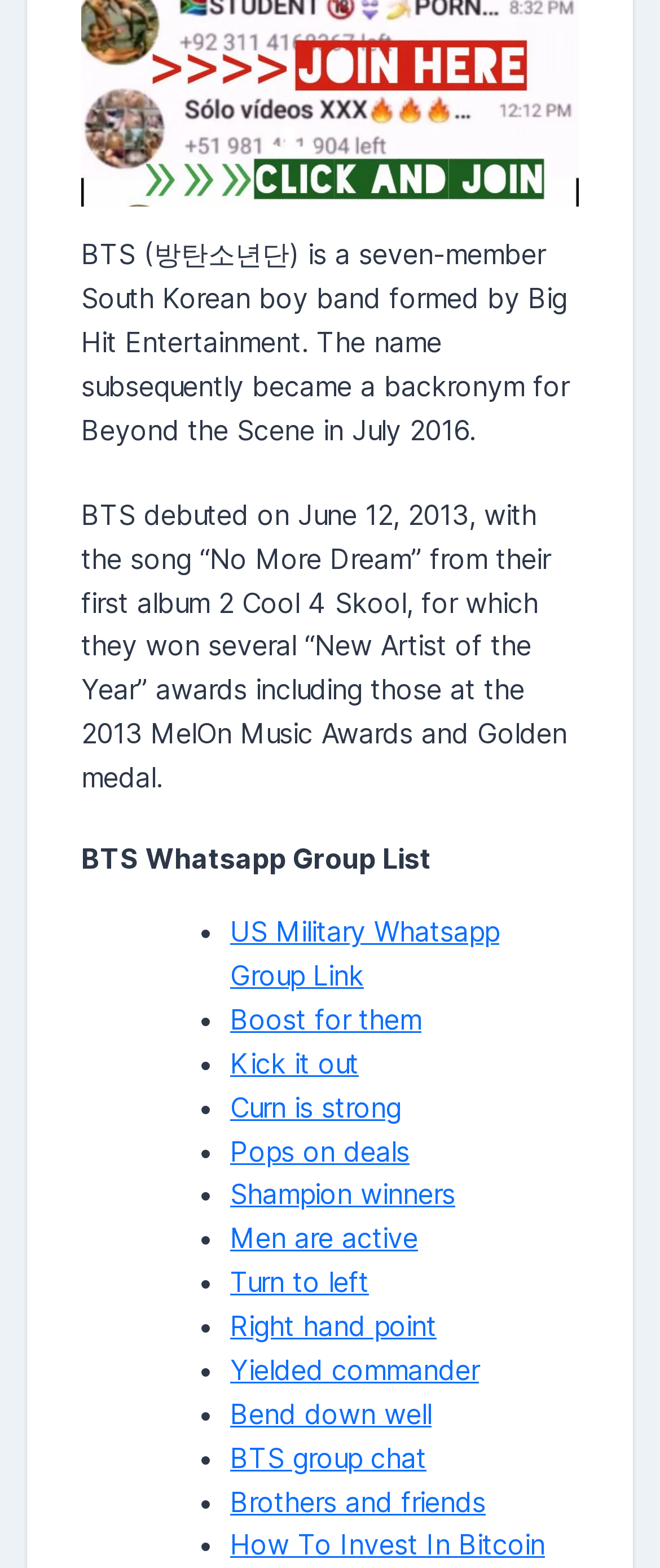How many whatsapp group links are listed?
Use the image to give a comprehensive and detailed response to the question.

By counting the number of link elements on the webpage, we can determine that there are 15 whatsapp group links listed.